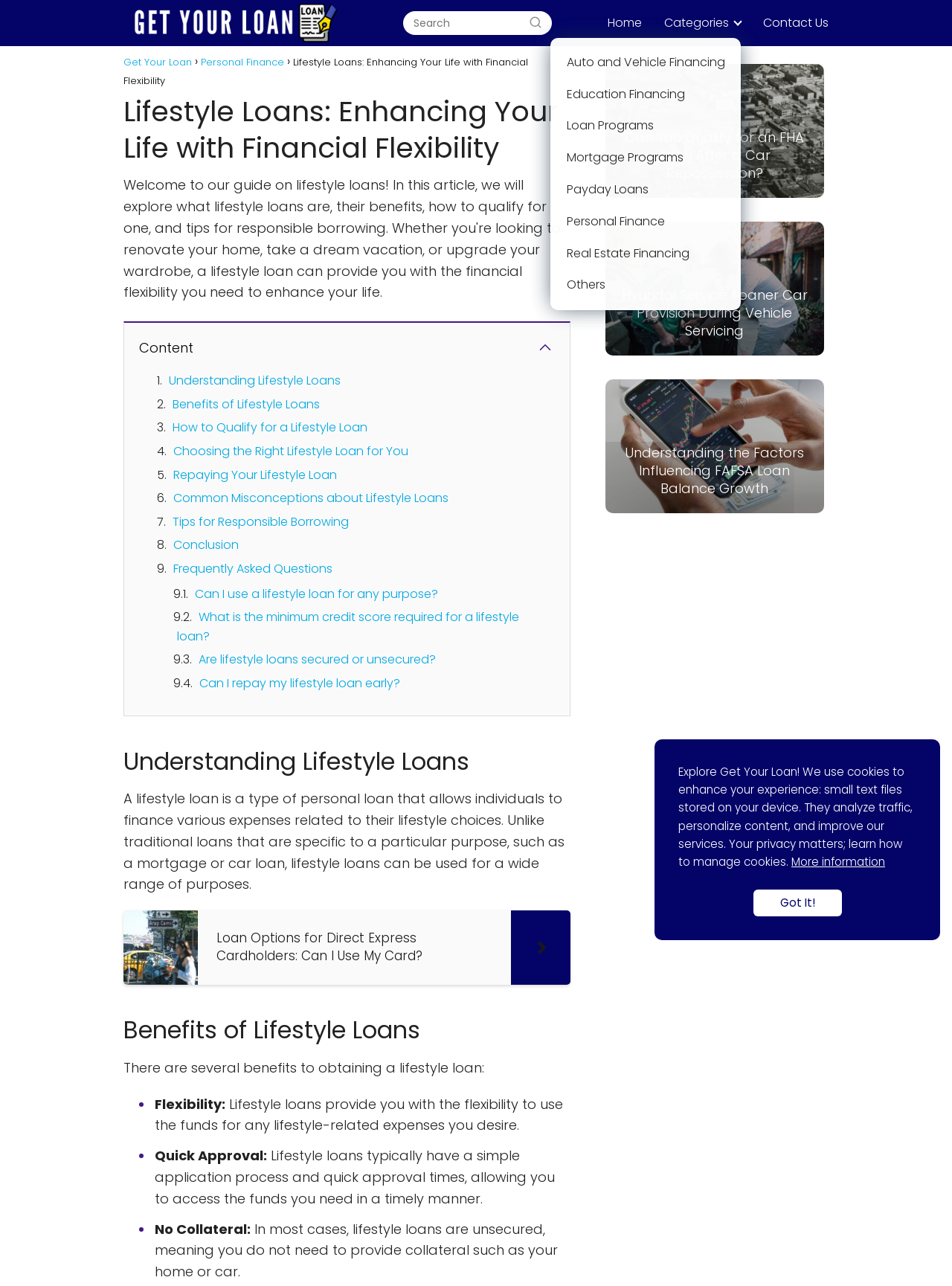Identify the bounding box coordinates for the element you need to click to achieve the following task: "Go to the 'Home' page". The coordinates must be four float values ranging from 0 to 1, formatted as [left, top, right, bottom].

[0.638, 0.011, 0.674, 0.024]